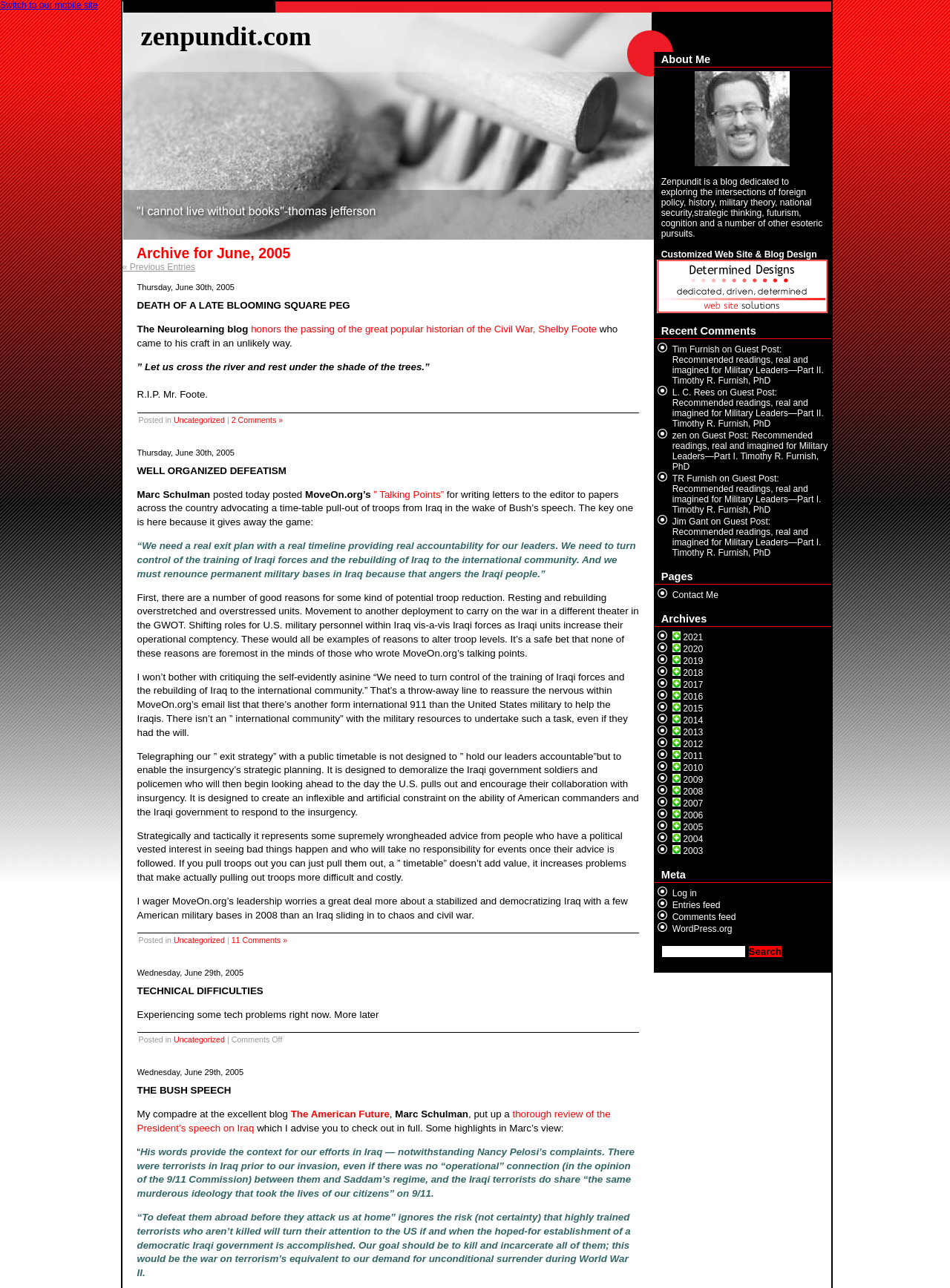Create an in-depth description of the webpage, covering main sections.

The webpage is a blog archive for June 2005 on zenpundit.com. At the top, there is a heading "zenpundit.com » 2005 » June" and a link to the website's homepage. Below that, there is a heading "Archive for June, 2005" and a link to "« Previous Entries".

The main content of the page consists of several blog posts, each with a date and title. The posts are arranged in a vertical column, with the most recent post at the top. Each post includes a title, a brief summary or excerpt, and links to categories and comments.

There are five blog posts on the page, each with a different title and content. The first post is titled "DEATH OF A LATE BLOOMING SQUARE PEG" and discusses the passing of historian Shelby Foote. The second post is titled "WELL ORGANIZED DEFEATISM" and critiques MoveOn.org's "Talking Points" on Iraq. The third post is titled "TECHNICAL DIFFICULTIES" and is a brief note about technical problems on the website. The fourth post is titled "THE BUSH SPEECH" and discusses a review of President Bush's speech on Iraq by Marc Schulman. The fifth post is not fully visible on the page, but its title is partially visible as "THE B..."

In the right-hand sidebar, there are several sections, including "About Me", which includes a brief description of the blog and its author, as well as a link to the author's profile and a logo image. There is also a "Recent Comments" section, which lists several recent comments on the blog, including the commenter's name, the post they commented on, and a link to the comment.

Overall, the webpage has a simple and clean design, with a focus on the blog posts and minimal use of images.